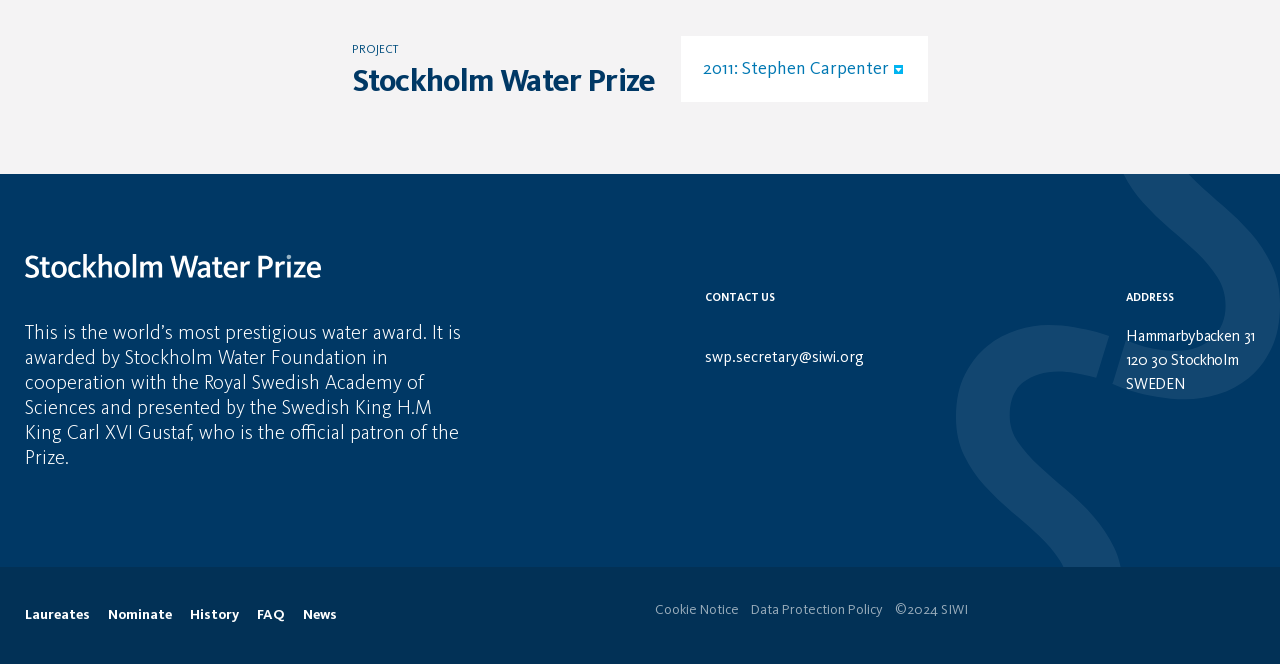Please locate the bounding box coordinates of the element that should be clicked to complete the given instruction: "Search for something".

None